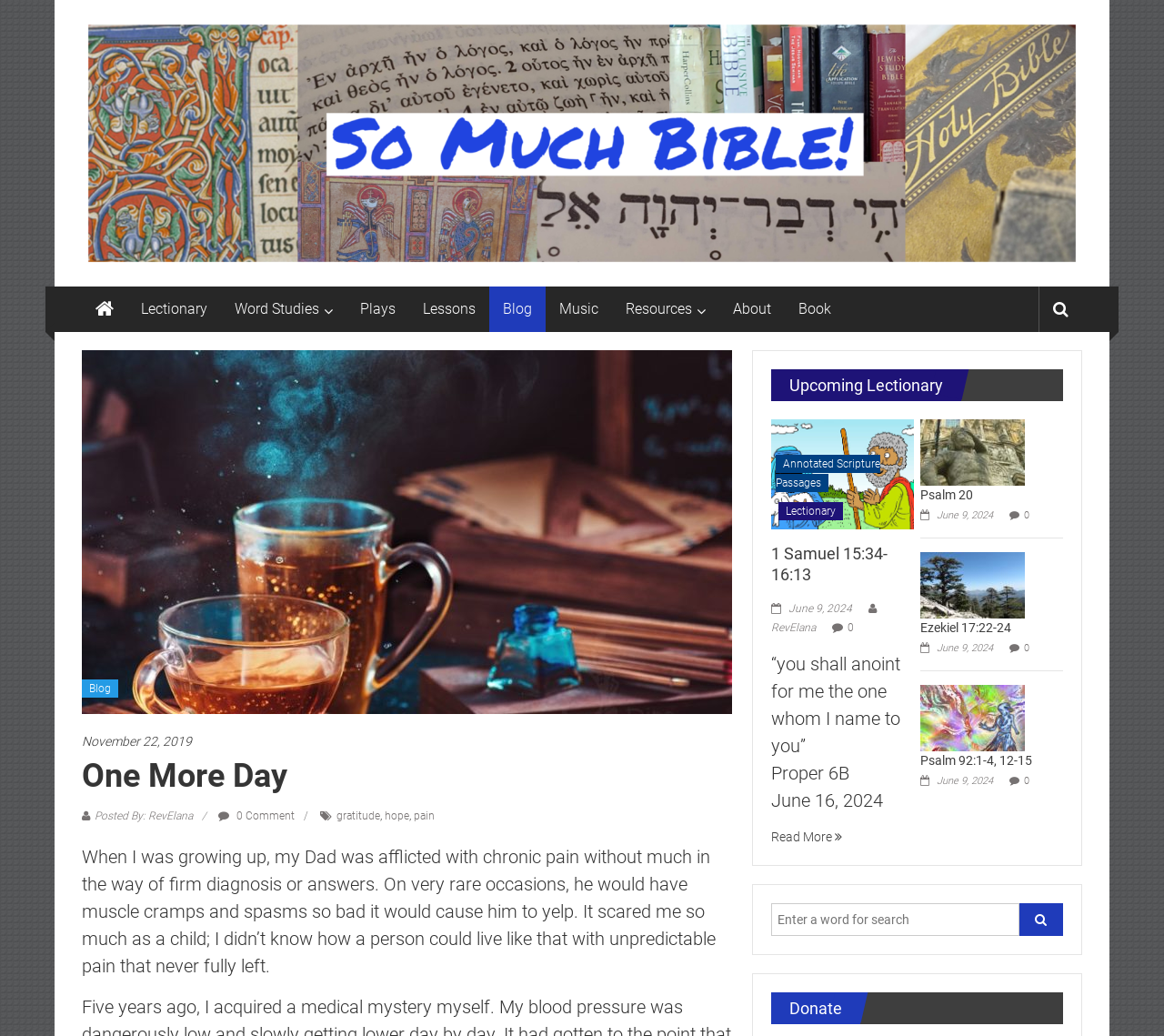What is the category of the post 'One More Day'?
Give a detailed explanation using the information visible in the image.

The post 'One More Day' has a link 'Lectionary' nearby, suggesting that it belongs to the Lectionary category.